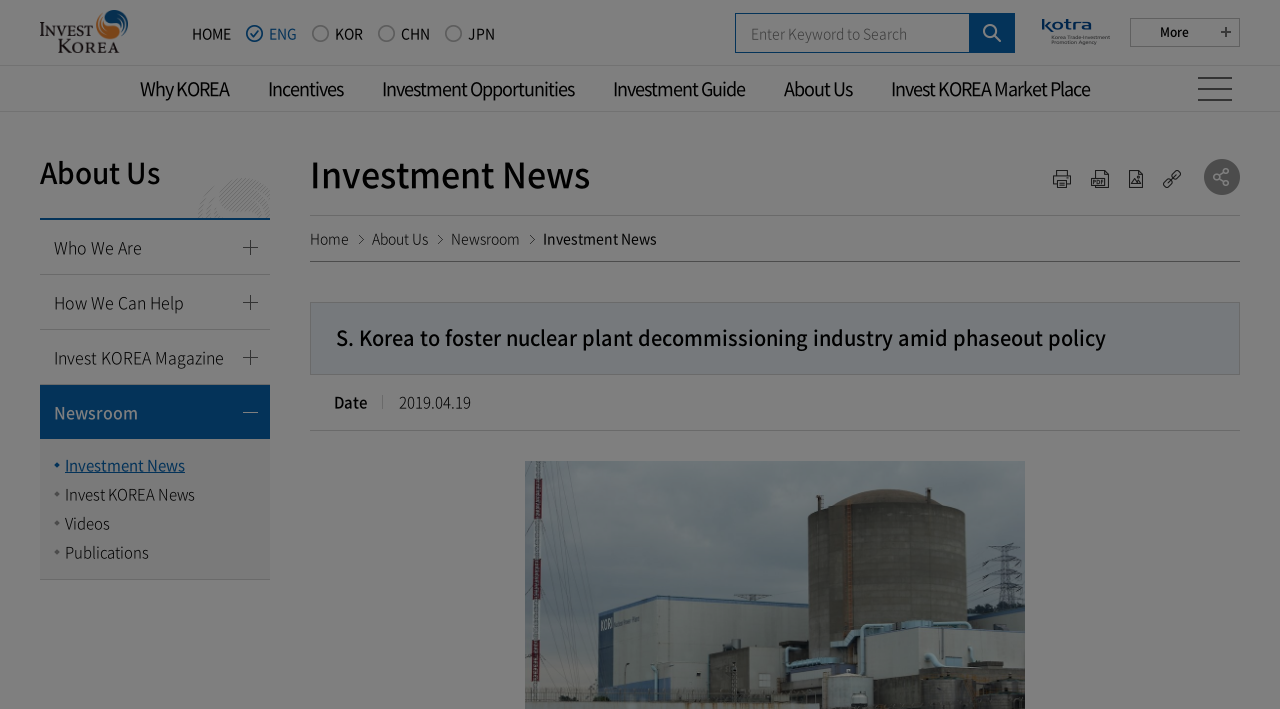What is the title of the article?
From the screenshot, supply a one-word or short-phrase answer.

S. Korea to foster nuclear plant decommissioning industry amid phaseout policy